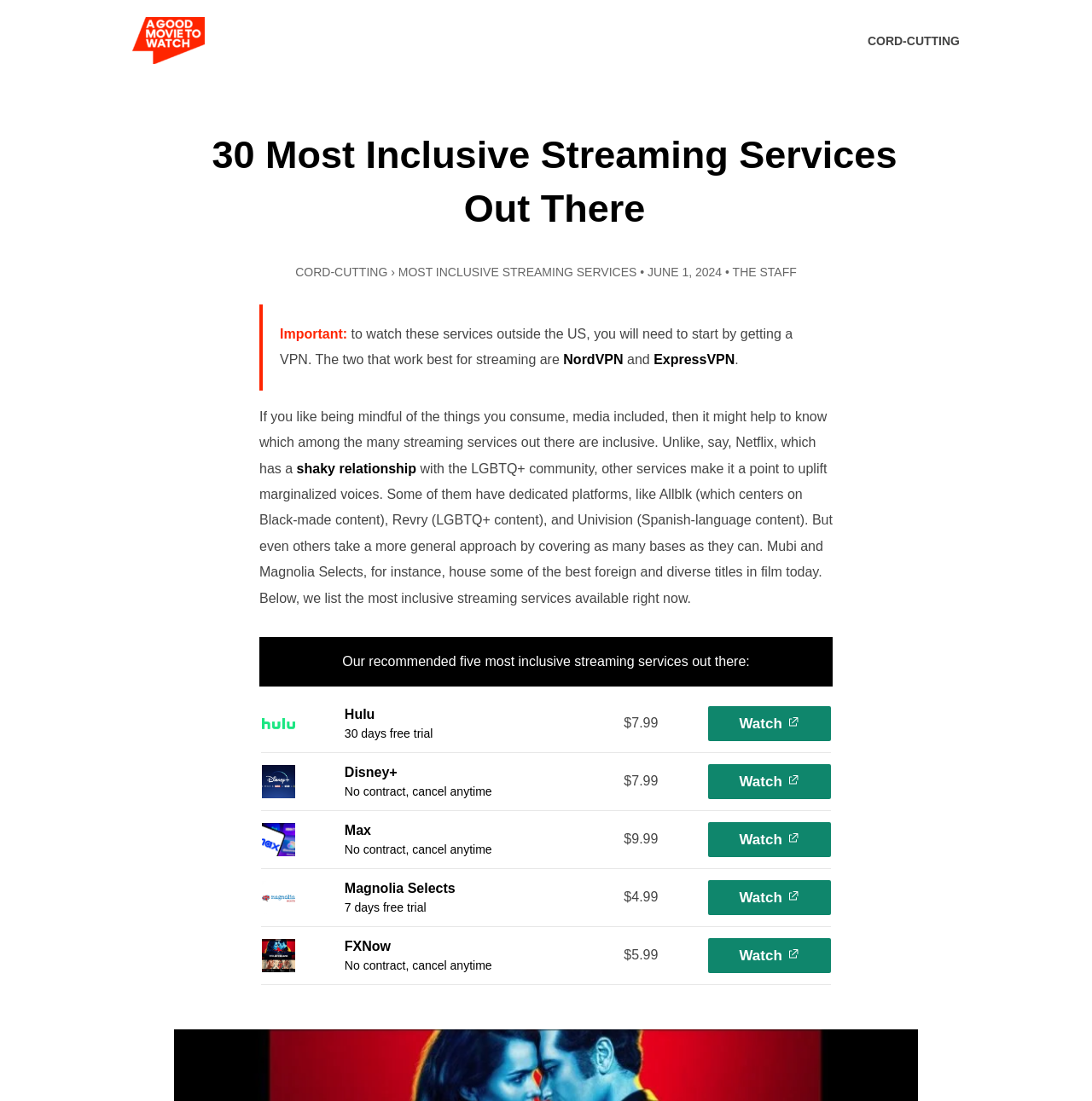What is the price of Disney+?
Refer to the image and give a detailed response to the question.

The question asks for the price of Disney+. By looking at the webpage, we can see that the price of Disney+ is listed in the table as $7.99.